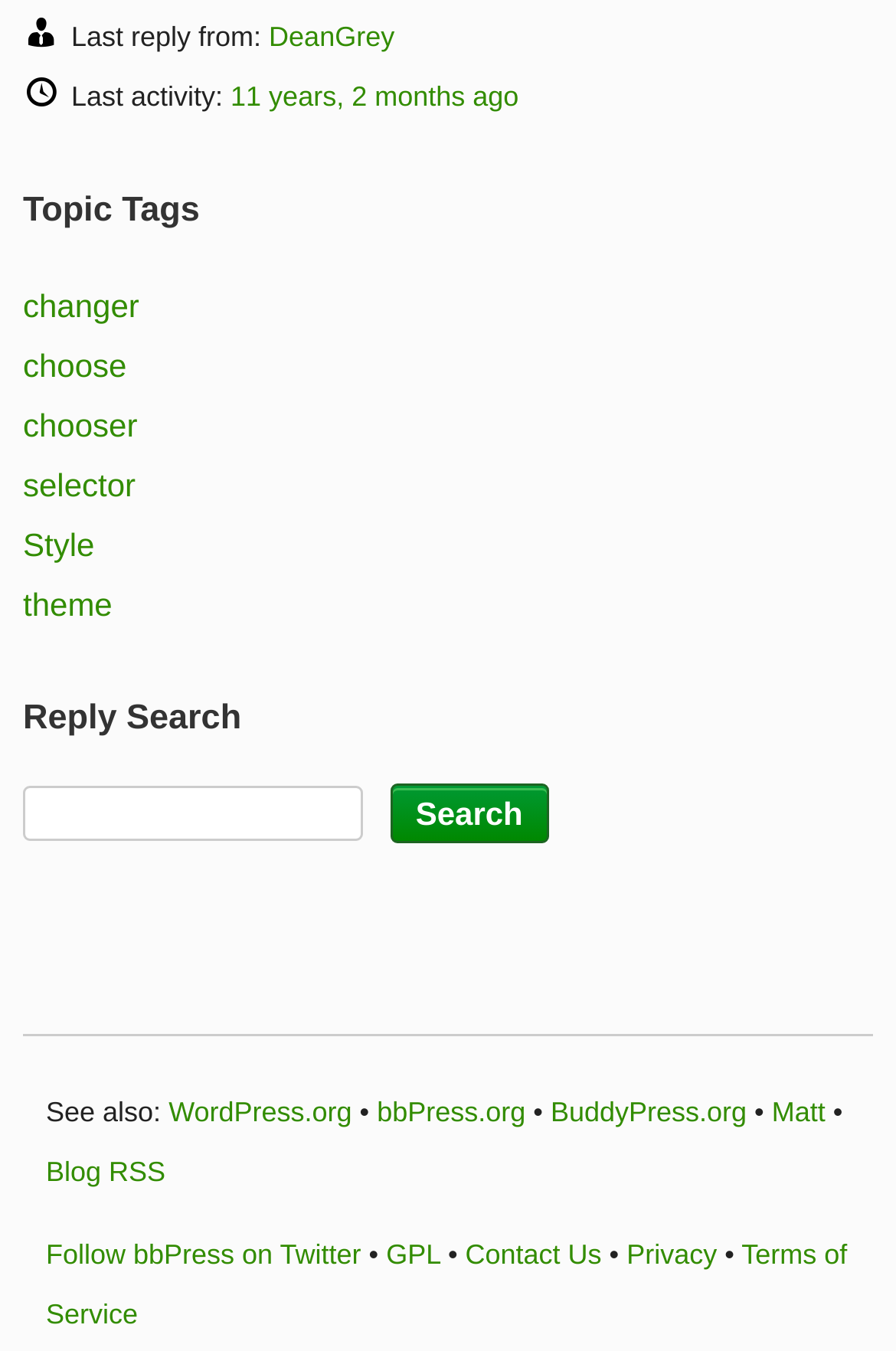Please identify the coordinates of the bounding box that should be clicked to fulfill this instruction: "View topic tags".

[0.026, 0.134, 0.974, 0.178]